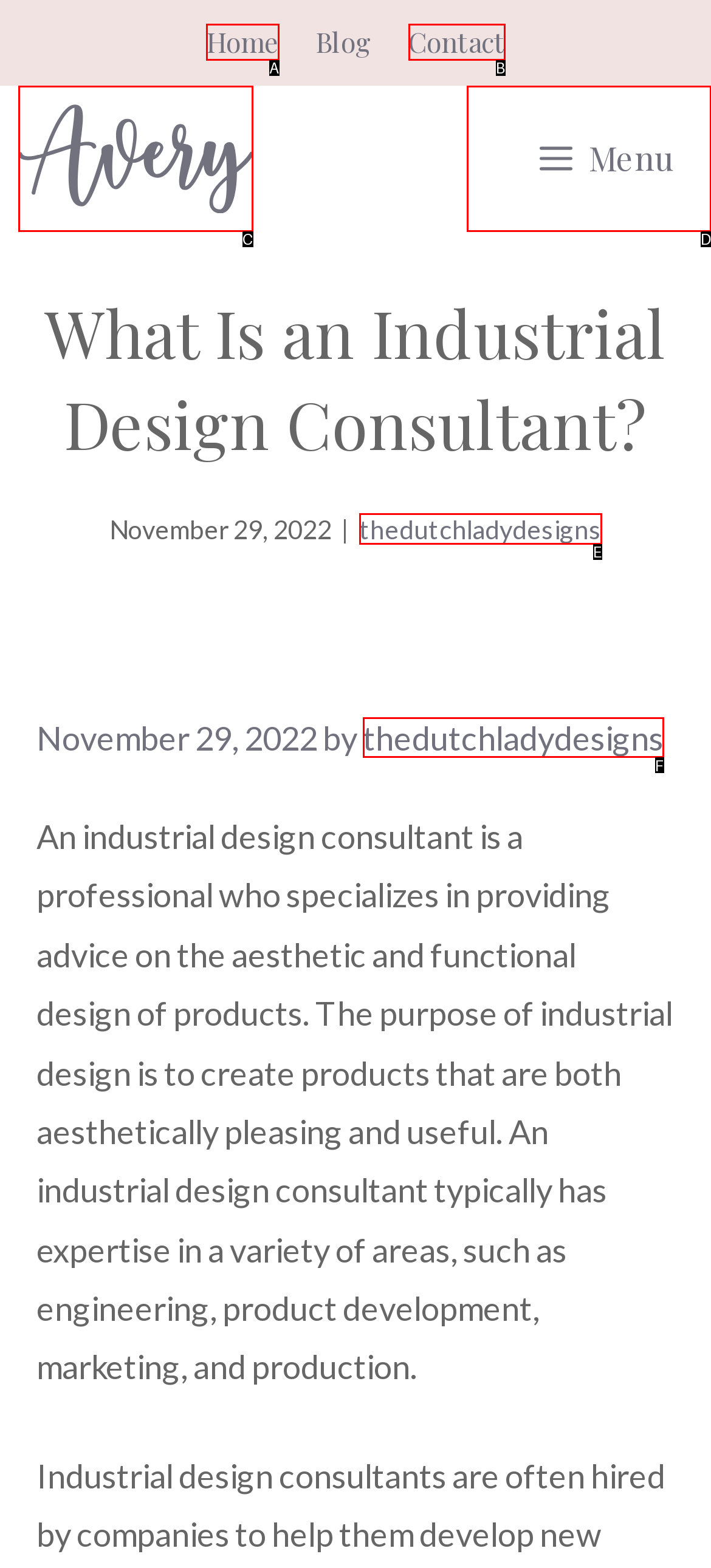Identify the HTML element that corresponds to the description: title="The Dutch Lady Designs" Provide the letter of the correct option directly.

C